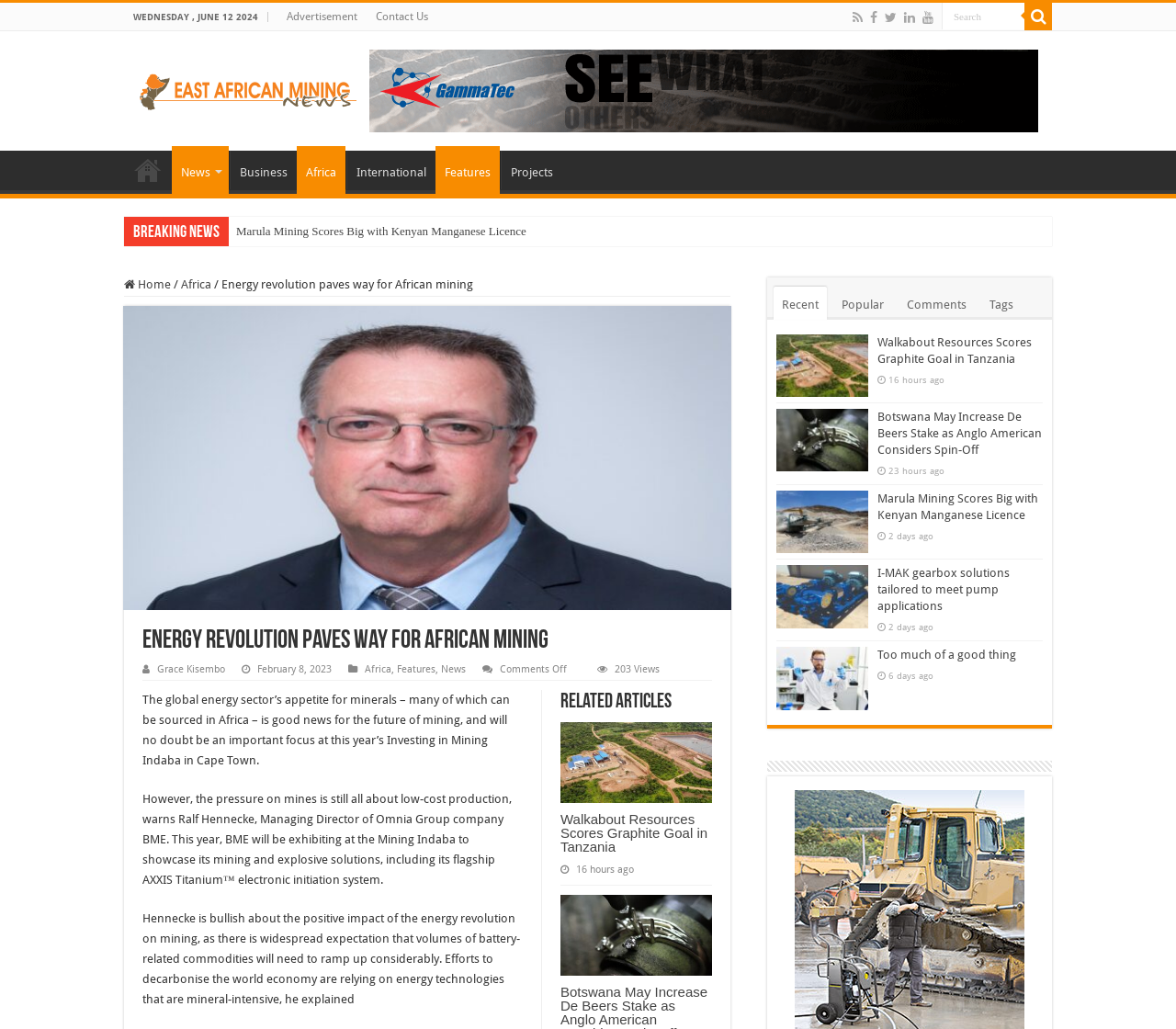Examine the image and give a thorough answer to the following question:
What is the category of the article 'Walkabout Resources Scores Graphite Goal in Tanzania'?

I found the category of the article 'Walkabout Resources Scores Graphite Goal in Tanzania' by looking at the link element with the text 'News' which is located below the heading 'Walkabout Resources Scores Graphite Goal in Tanzania'.